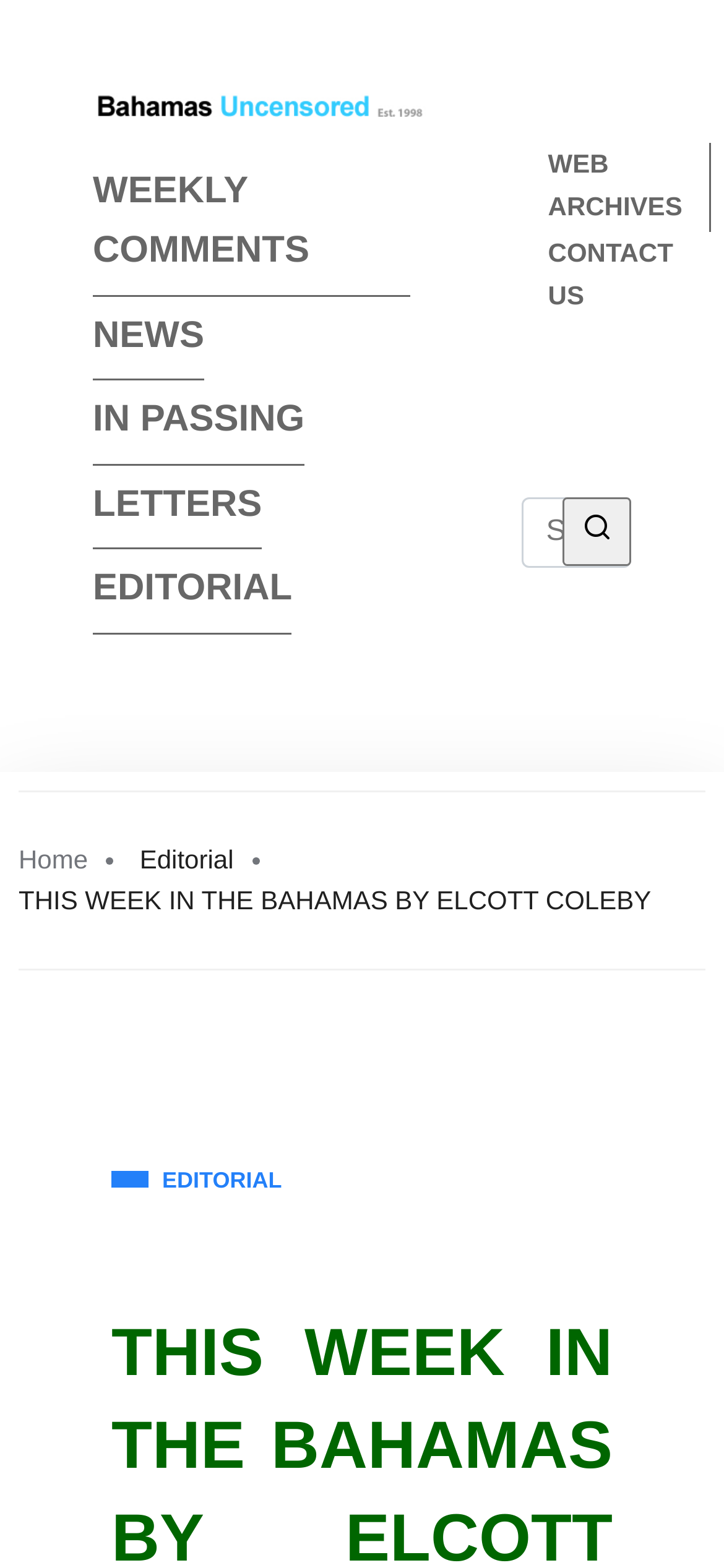What is the category of the article?
Based on the image, answer the question with a single word or brief phrase.

Editorial